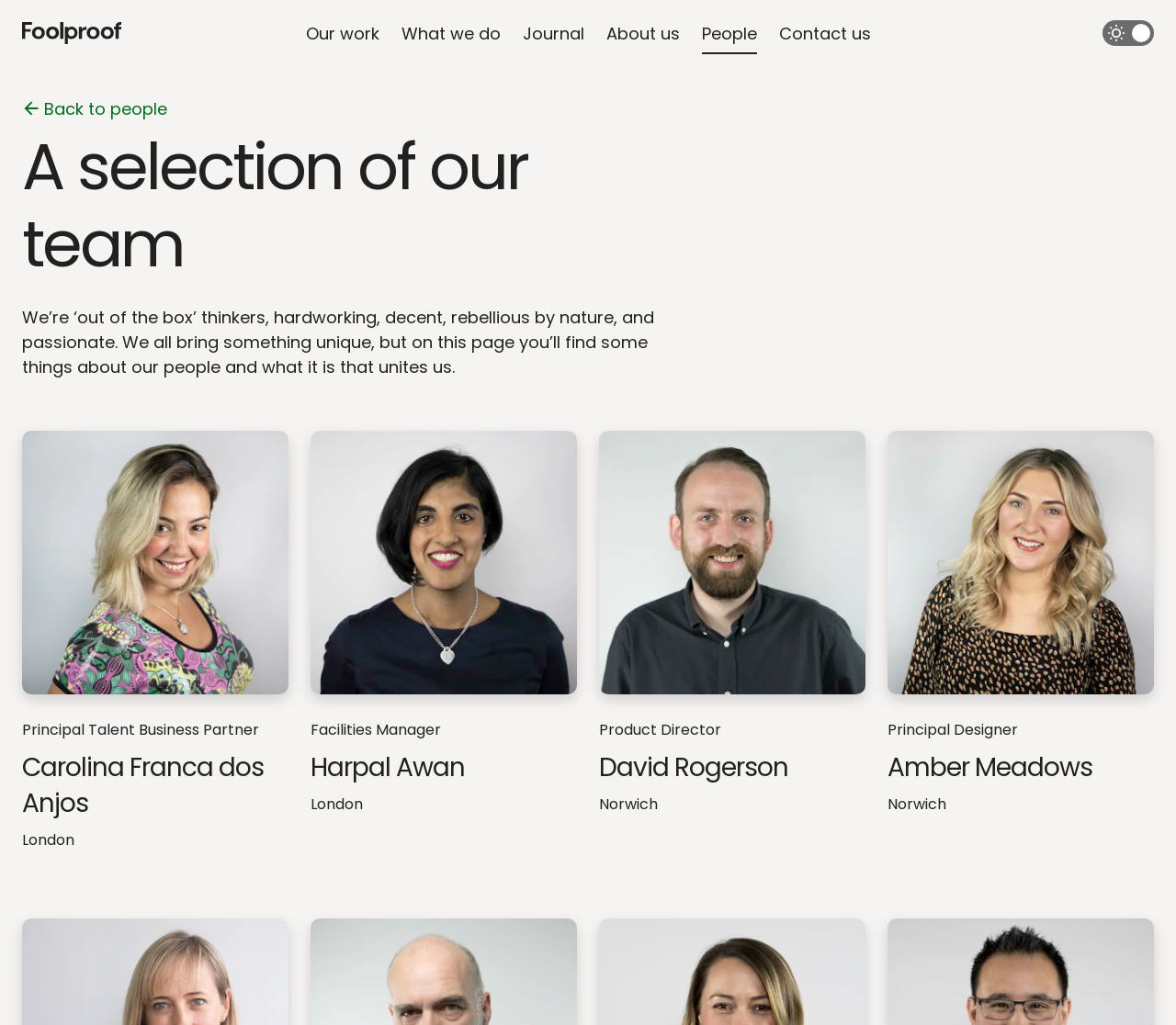What is the theme mode toggle button for?
Based on the visual, give a brief answer using one word or a short phrase.

Dark and light theme